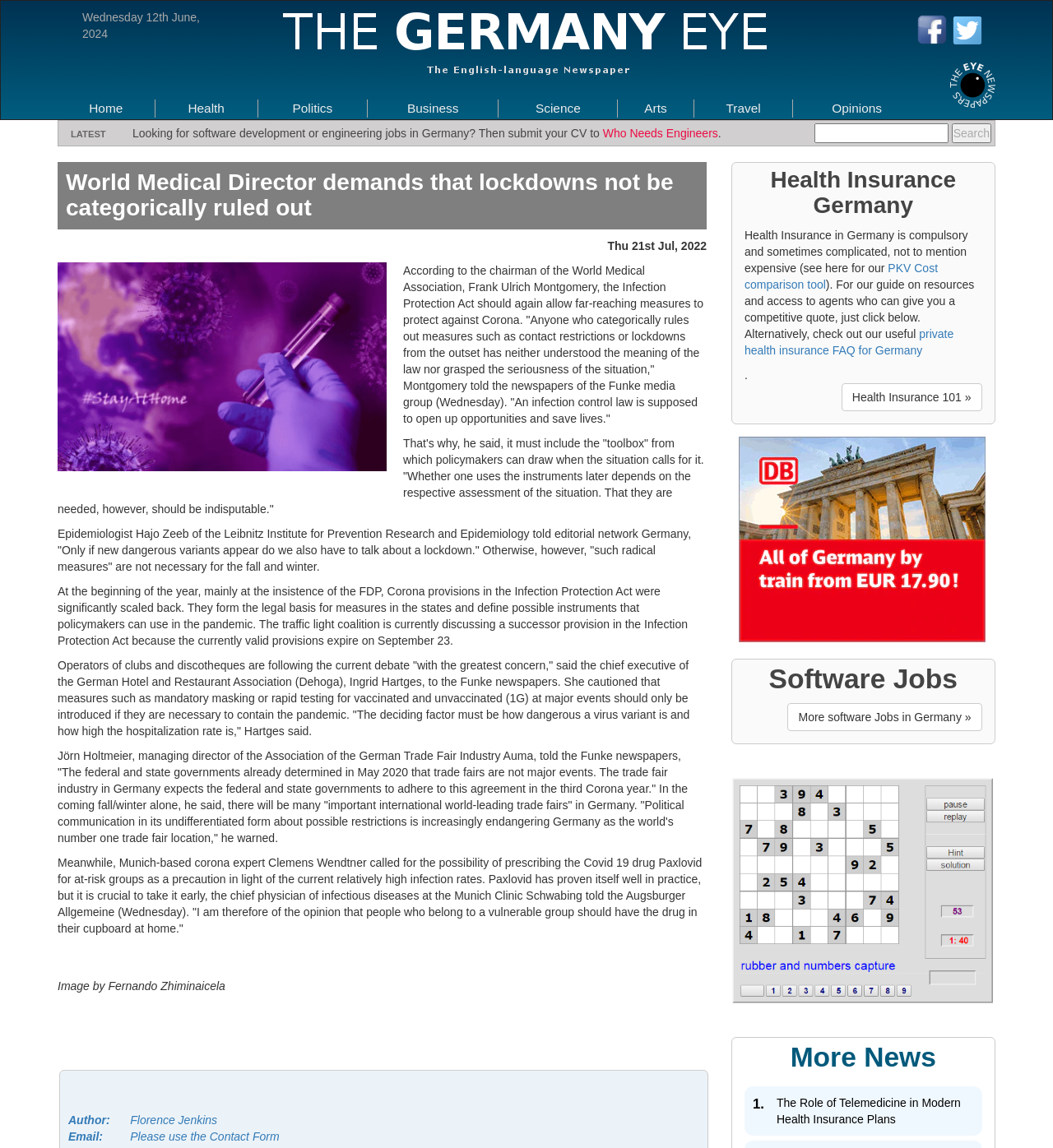Determine the bounding box coordinates for the clickable element required to fulfill the instruction: "Go to Home page". Provide the coordinates as four float numbers between 0 and 1, i.e., [left, top, right, bottom].

[0.085, 0.087, 0.117, 0.102]